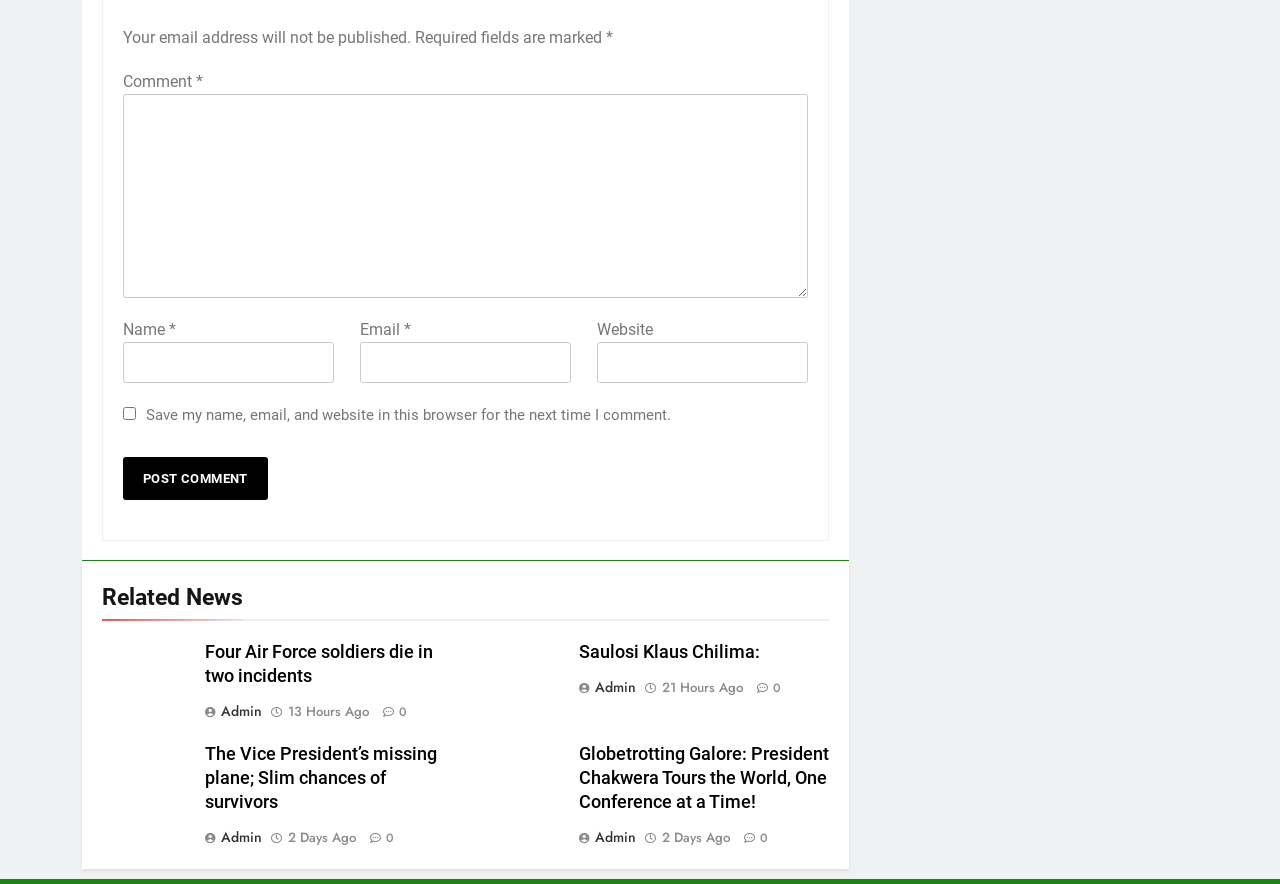Find the bounding box coordinates of the element's region that should be clicked in order to follow the given instruction: "Click the Post Comment button". The coordinates should consist of four float numbers between 0 and 1, i.e., [left, top, right, bottom].

[0.096, 0.517, 0.209, 0.566]